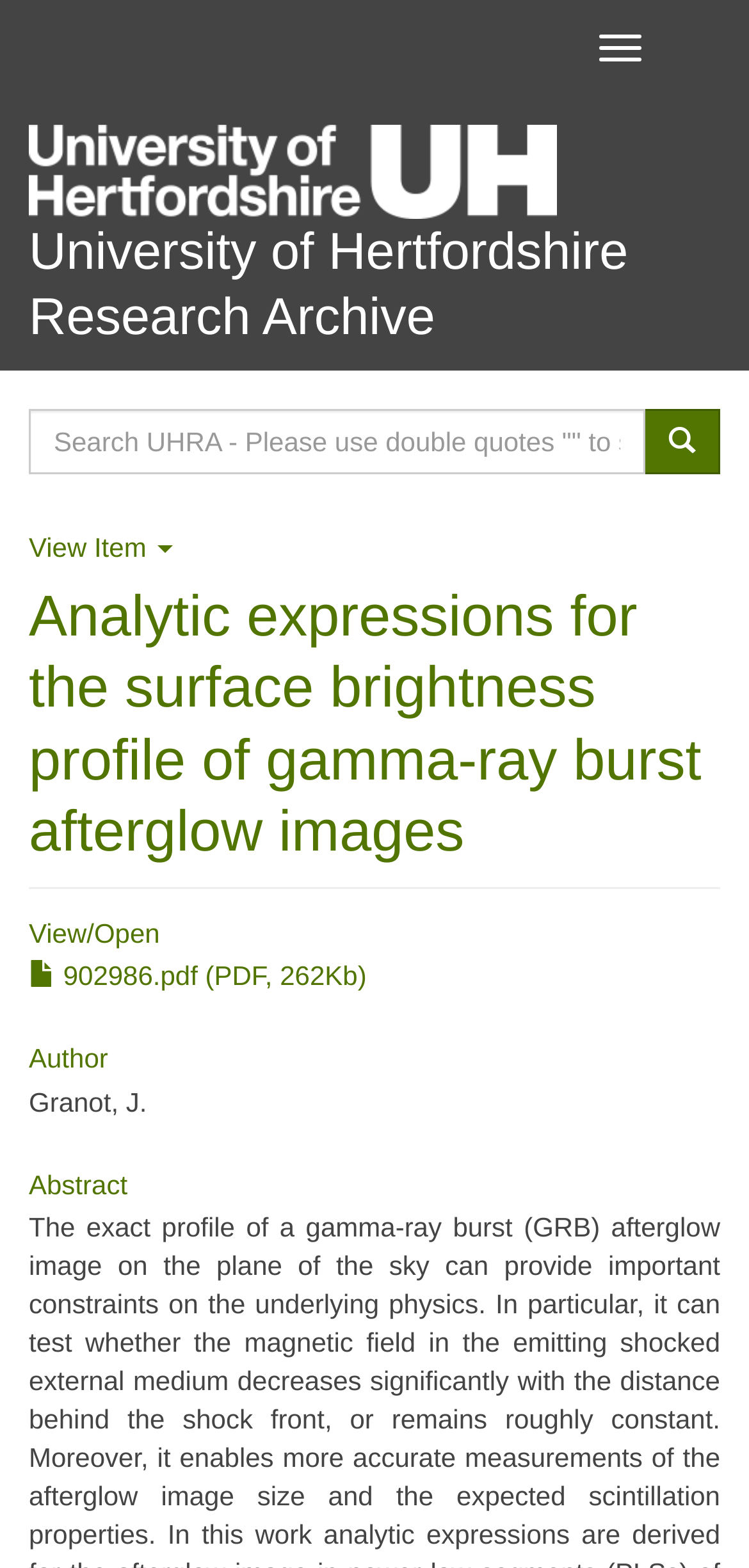Locate the UI element that matches the description title="Go" in the webpage screenshot. Return the bounding box coordinates in the format (top-left x, top-left y, bottom-right x, bottom-right y), with values ranging from 0 to 1.

[0.859, 0.26, 0.962, 0.302]